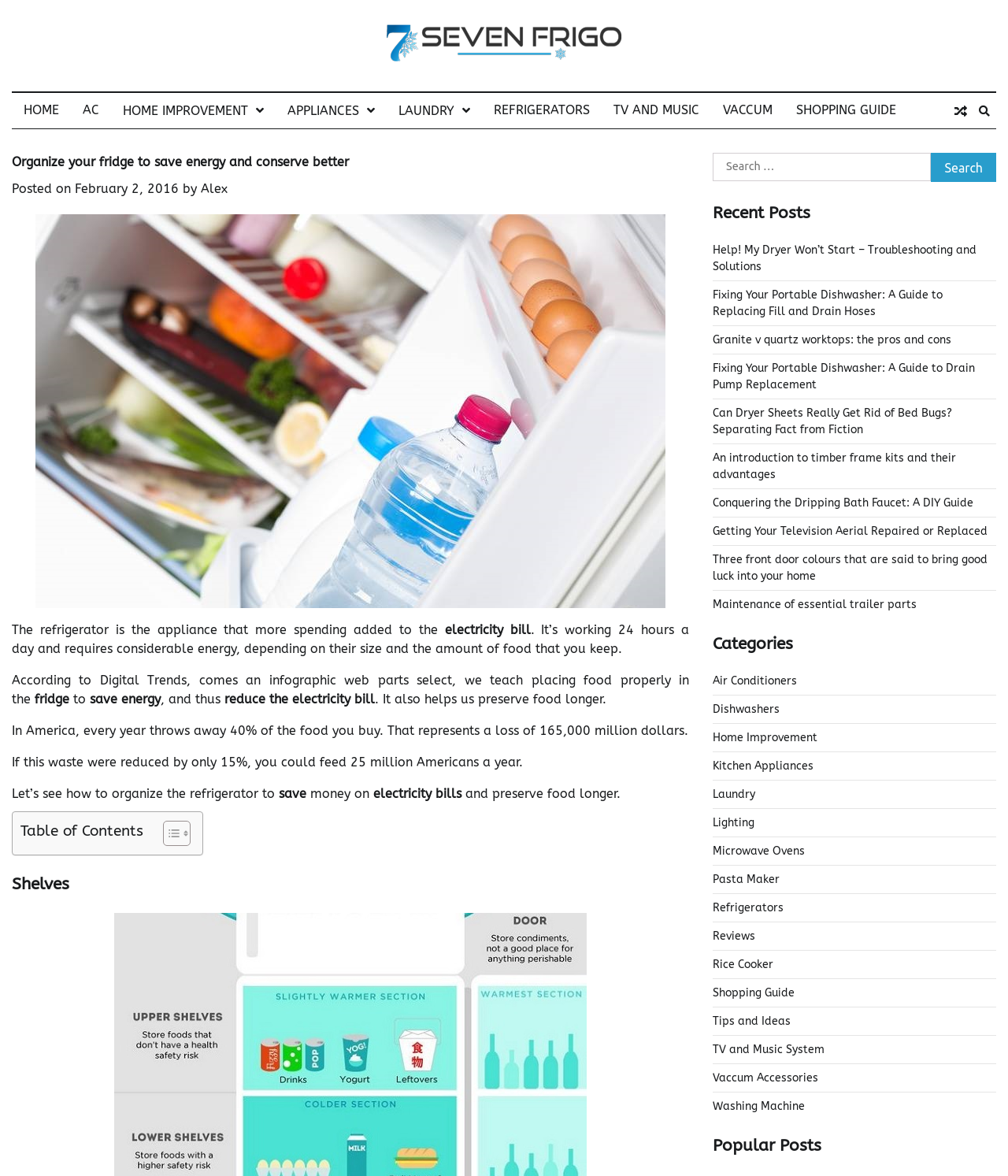Determine which piece of text is the heading of the webpage and provide it.

Organize your fridge to save energy and conserve better